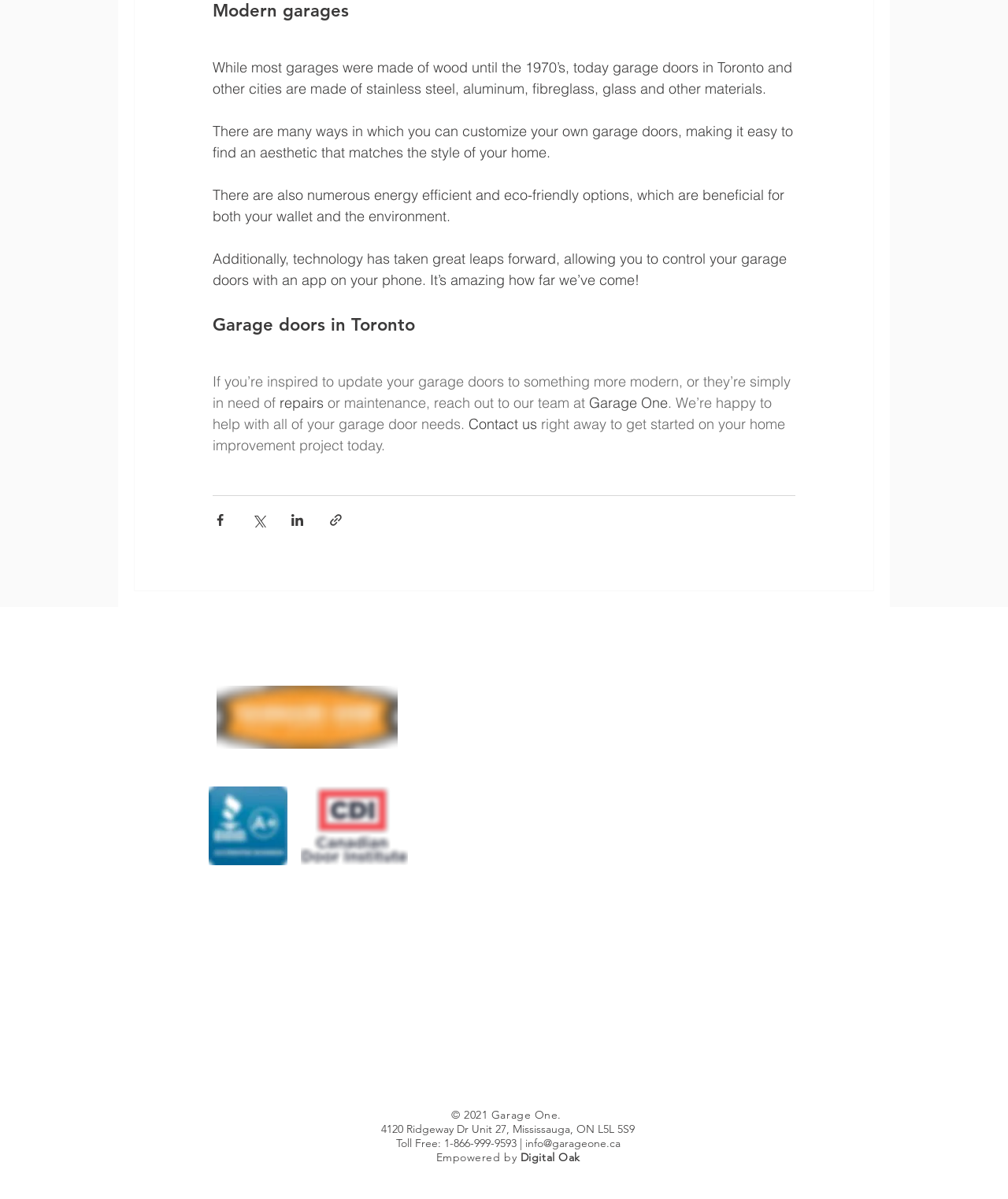Please answer the following query using a single word or phrase: 
What is the name of the company that can help with garage door needs?

Garage One